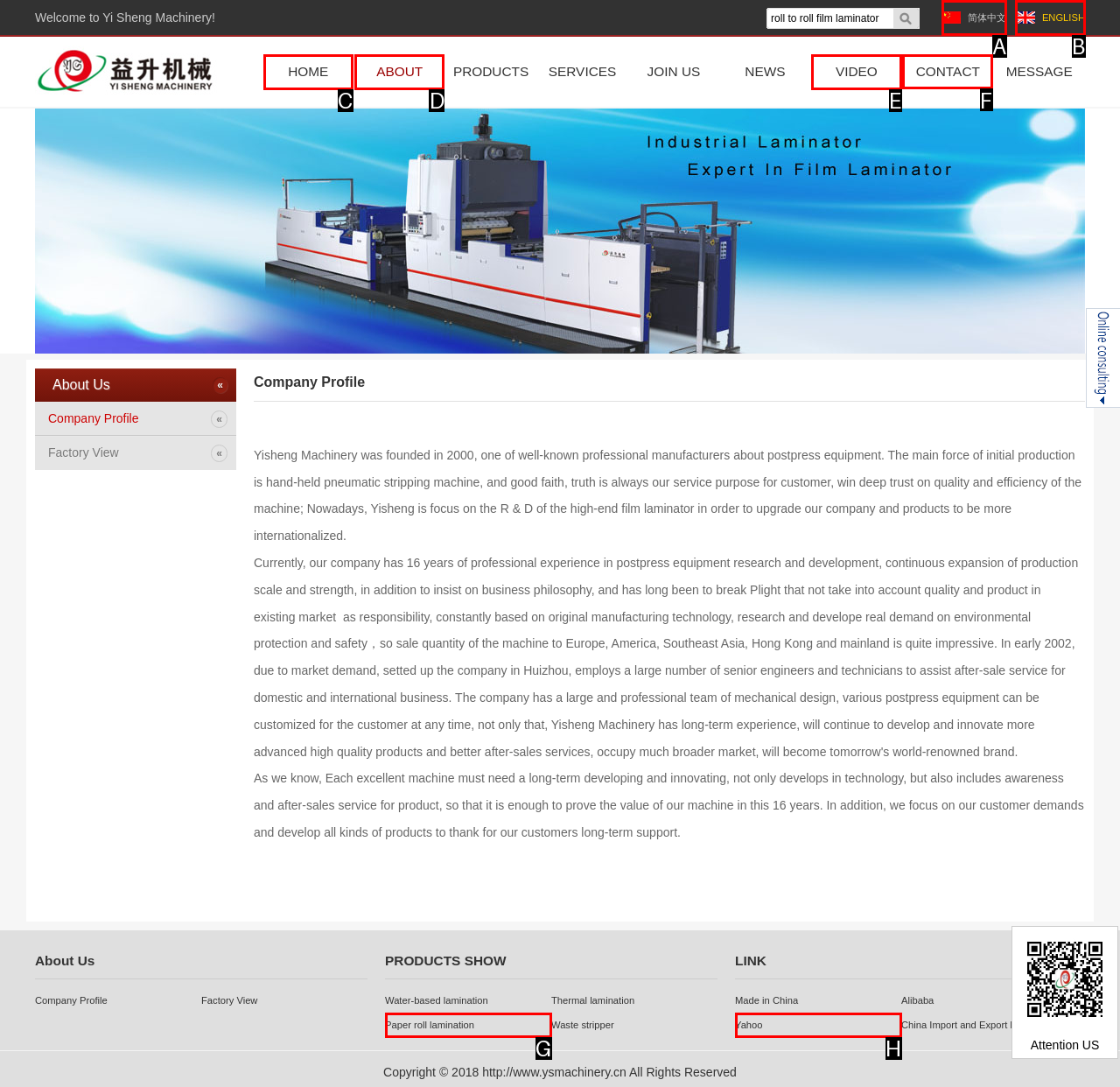From the options shown in the screenshot, tell me which lettered element I need to click to complete the task: View Site Arrow.

None